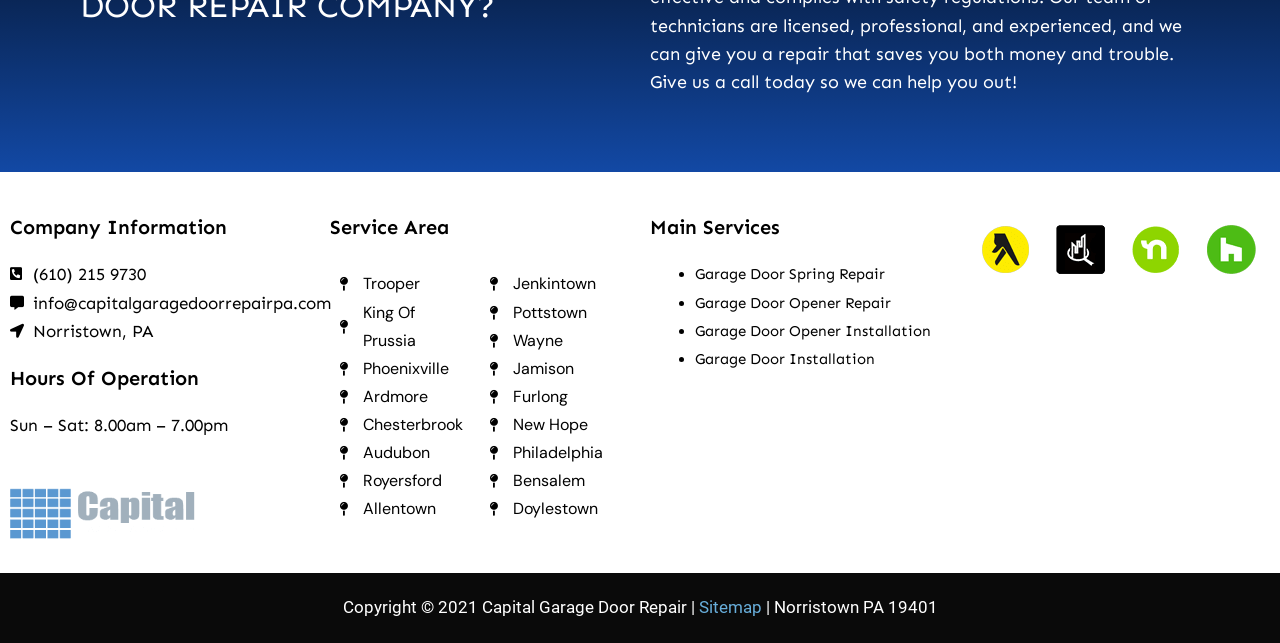With reference to the image, please provide a detailed answer to the following question: What areas does Capital Garage Door Repair serve?

The service areas of Capital Garage Door Repair can be found in the 'Service Area' section, which is located on the right side of the webpage. It lists several areas, including 'Trooper', 'King Of Prussia', 'Phoenixville', and many others, indicating that the company serves Norristown, PA, and surrounding areas.